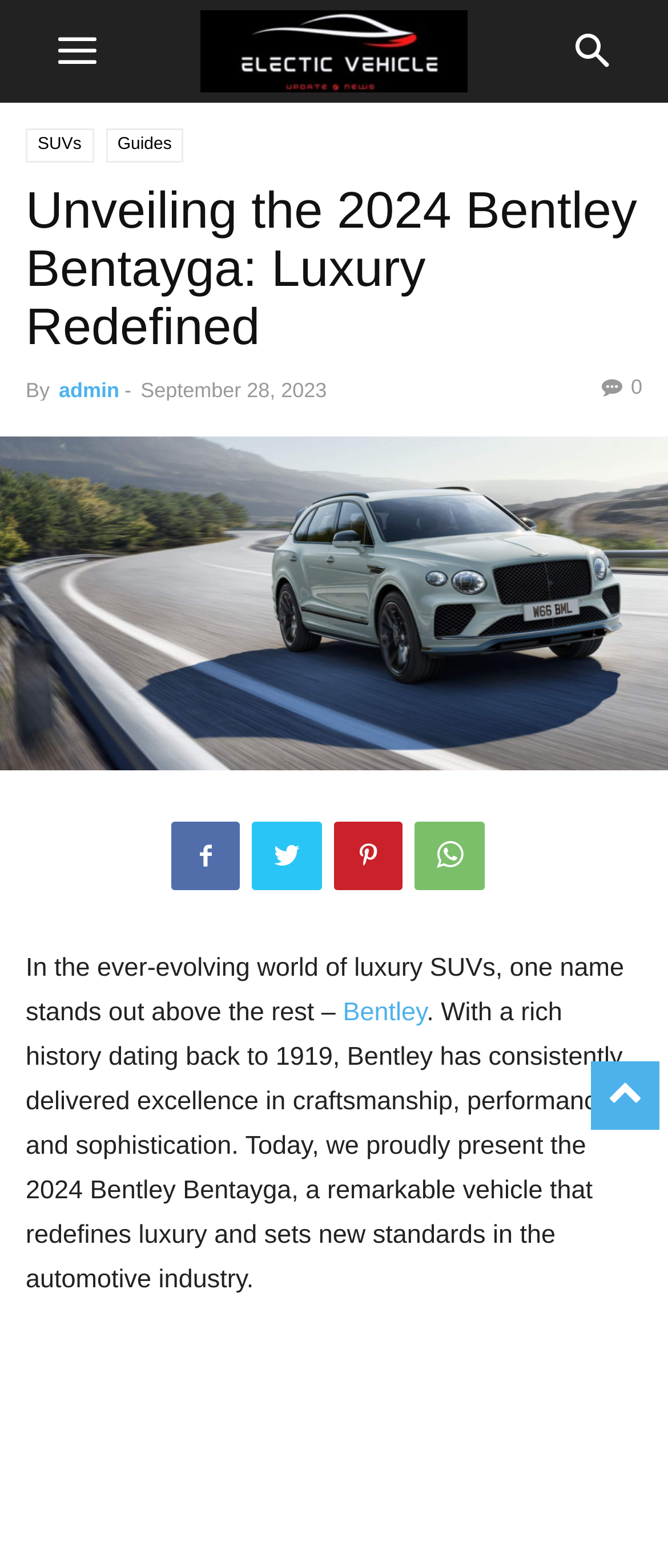Show the bounding box coordinates for the HTML element described as: "alt="2024 Bentley Bentayga" title="image-228"".

[0.0, 0.5, 1.0, 0.519]